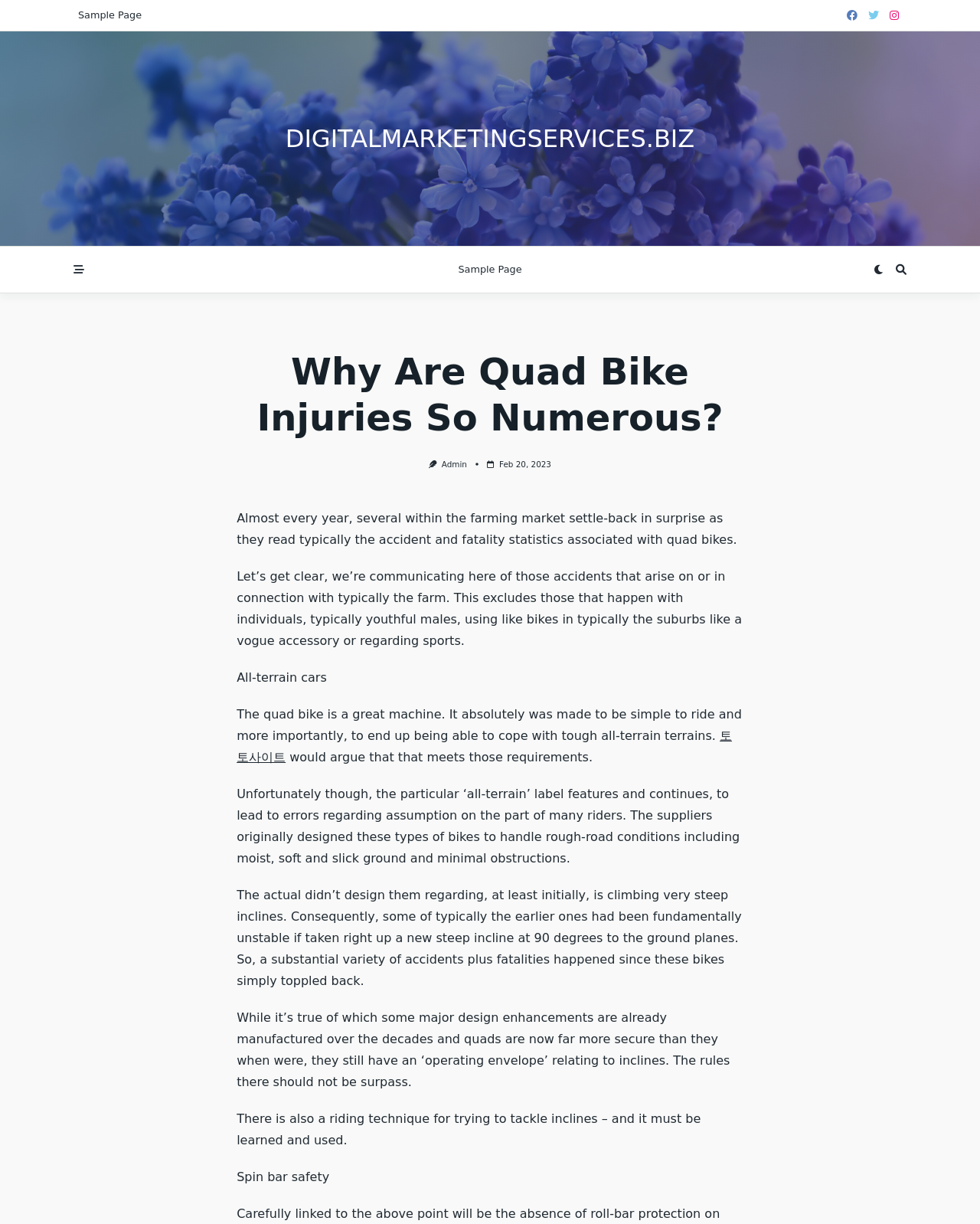What is the importance of riding technique?
Please provide a single word or phrase as your answer based on the image.

To tackle inclines safely